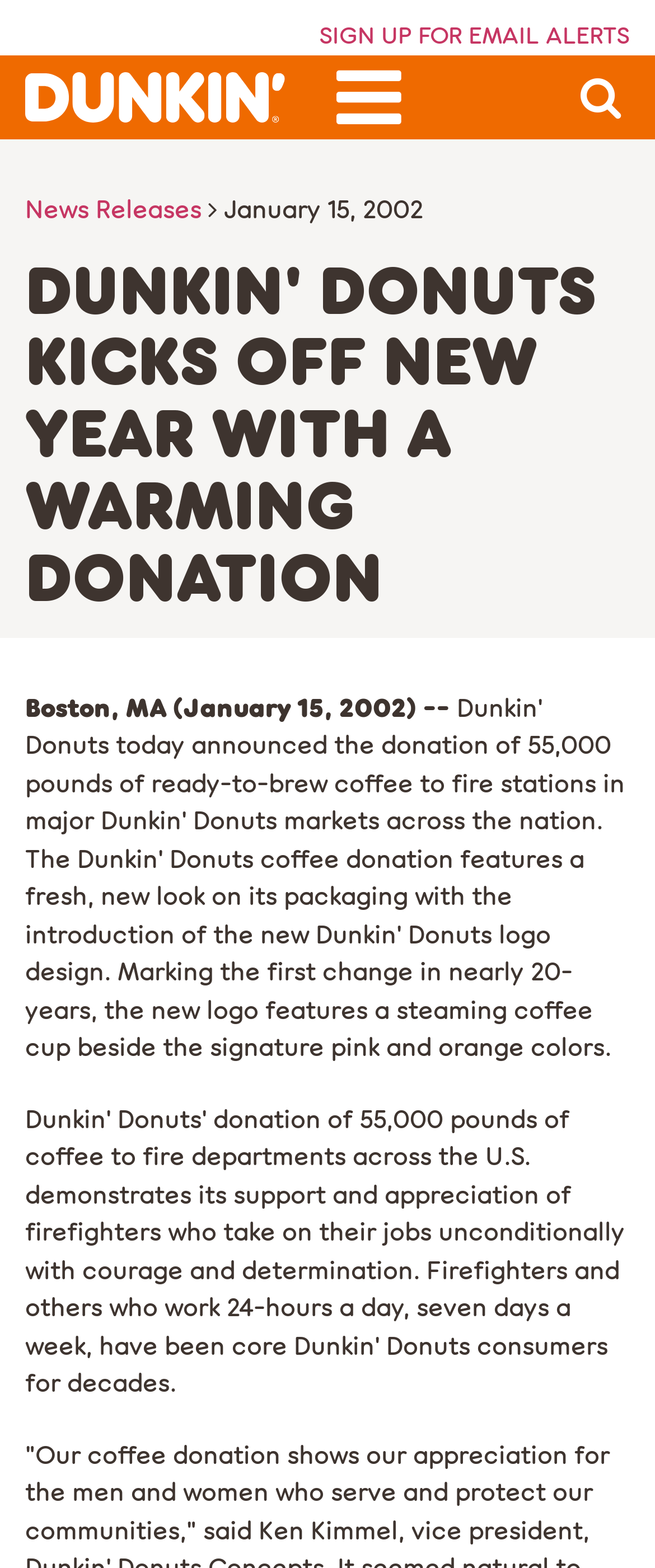What is the logo of the company? Based on the screenshot, please respond with a single word or phrase.

Dunkin'